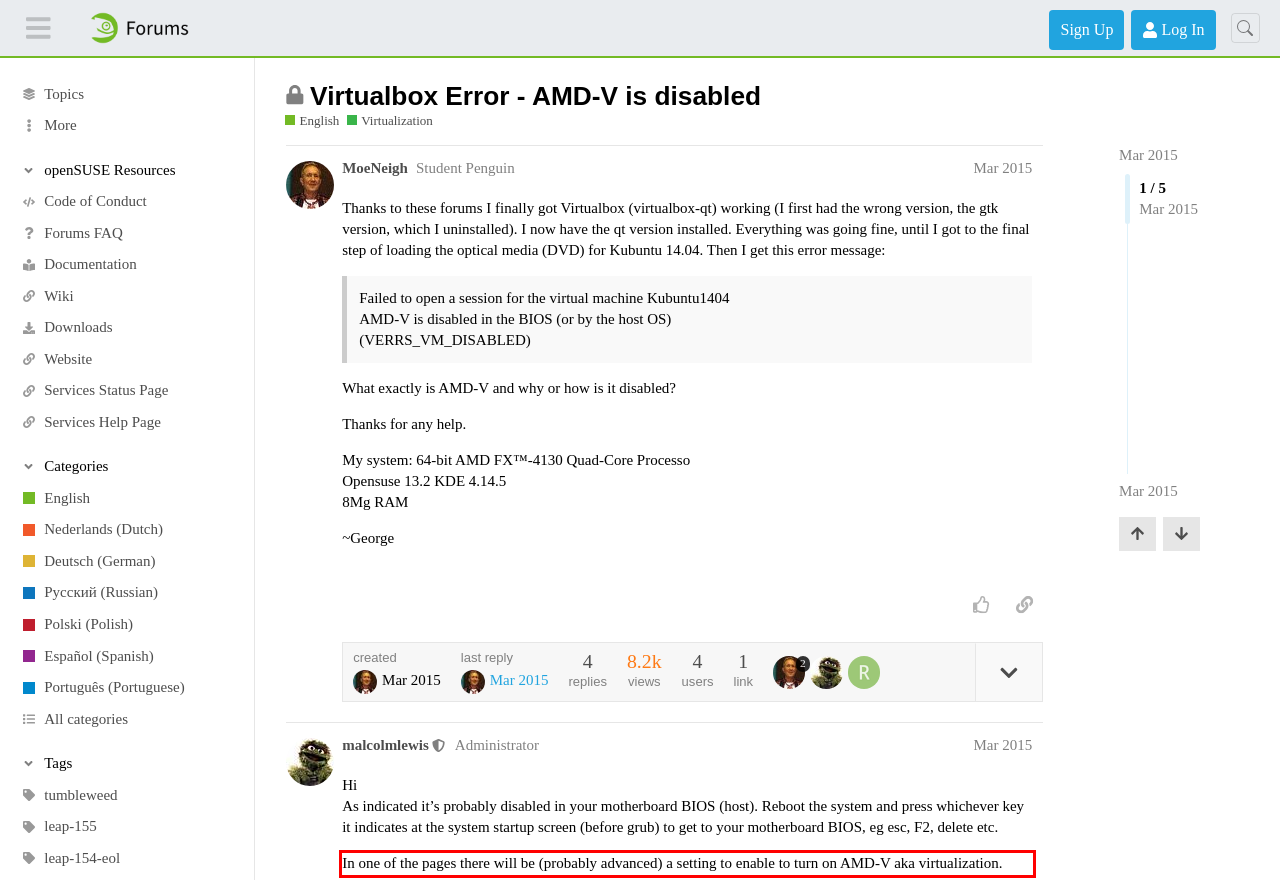You are given a screenshot with a red rectangle. Identify and extract the text within this red bounding box using OCR.

In one of the pages there will be (probably advanced) a setting to enable to turn on AMD-V aka virtualization.